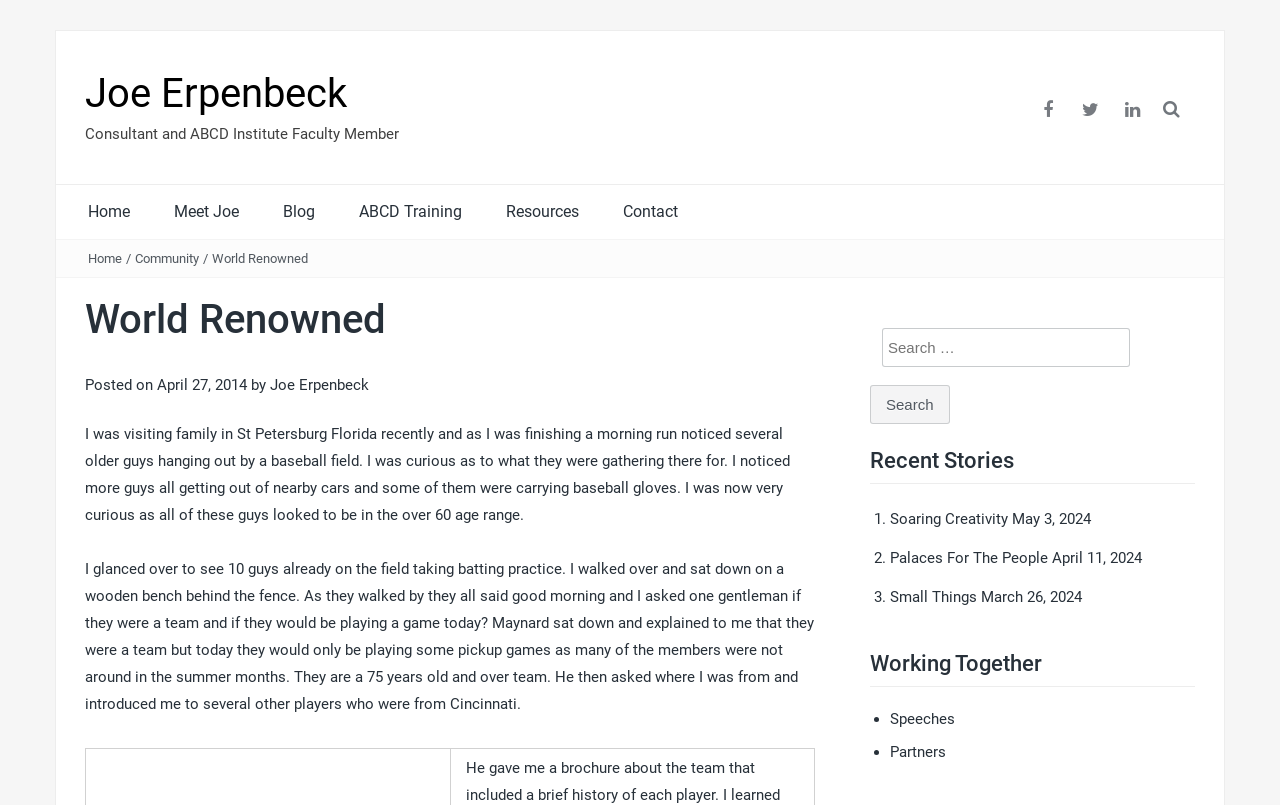Identify the bounding box coordinates of the clickable region to carry out the given instruction: "Search for something".

[0.903, 0.11, 0.933, 0.16]